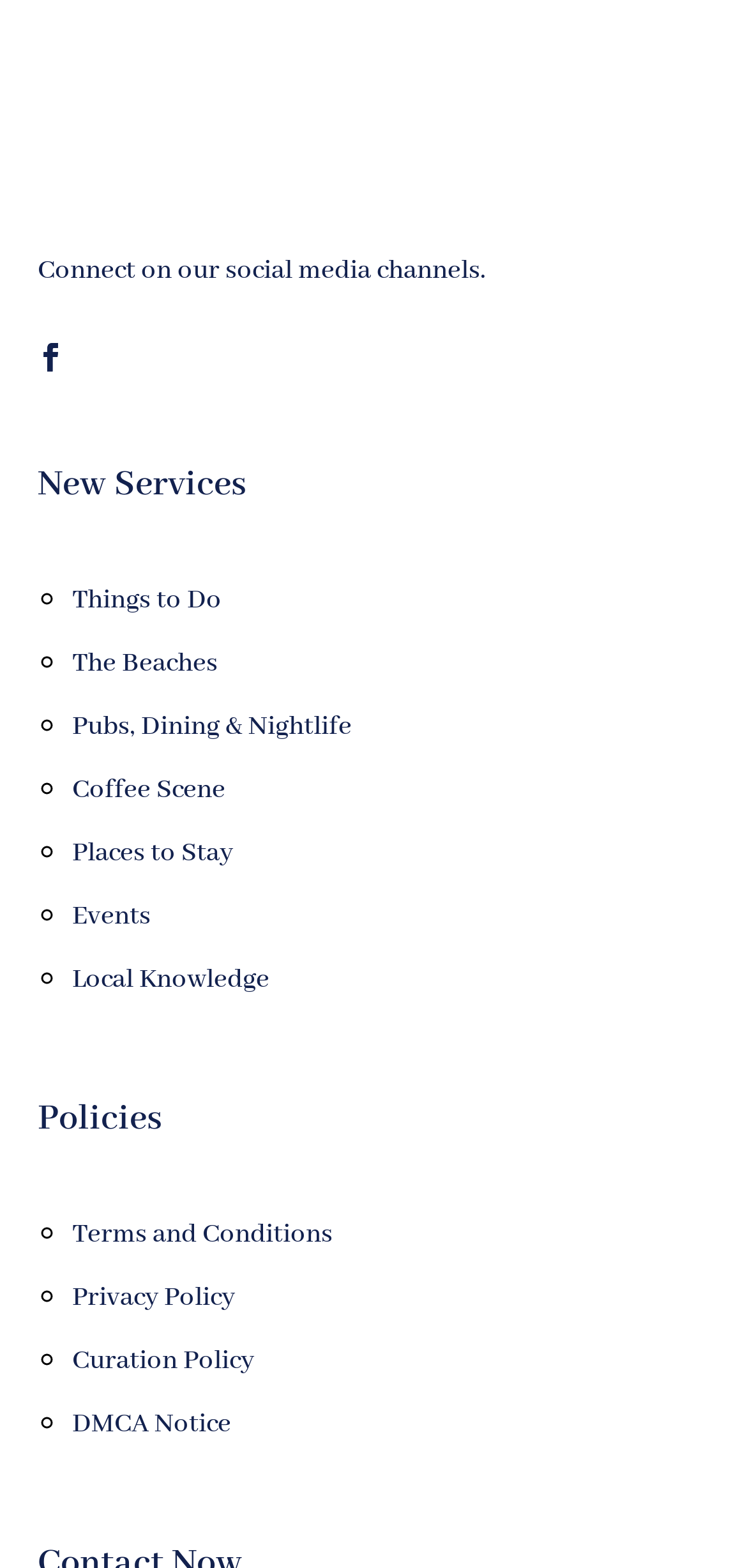Please locate the bounding box coordinates of the element's region that needs to be clicked to follow the instruction: "Explore things to do". The bounding box coordinates should be provided as four float numbers between 0 and 1, i.e., [left, top, right, bottom].

[0.096, 0.372, 0.296, 0.394]